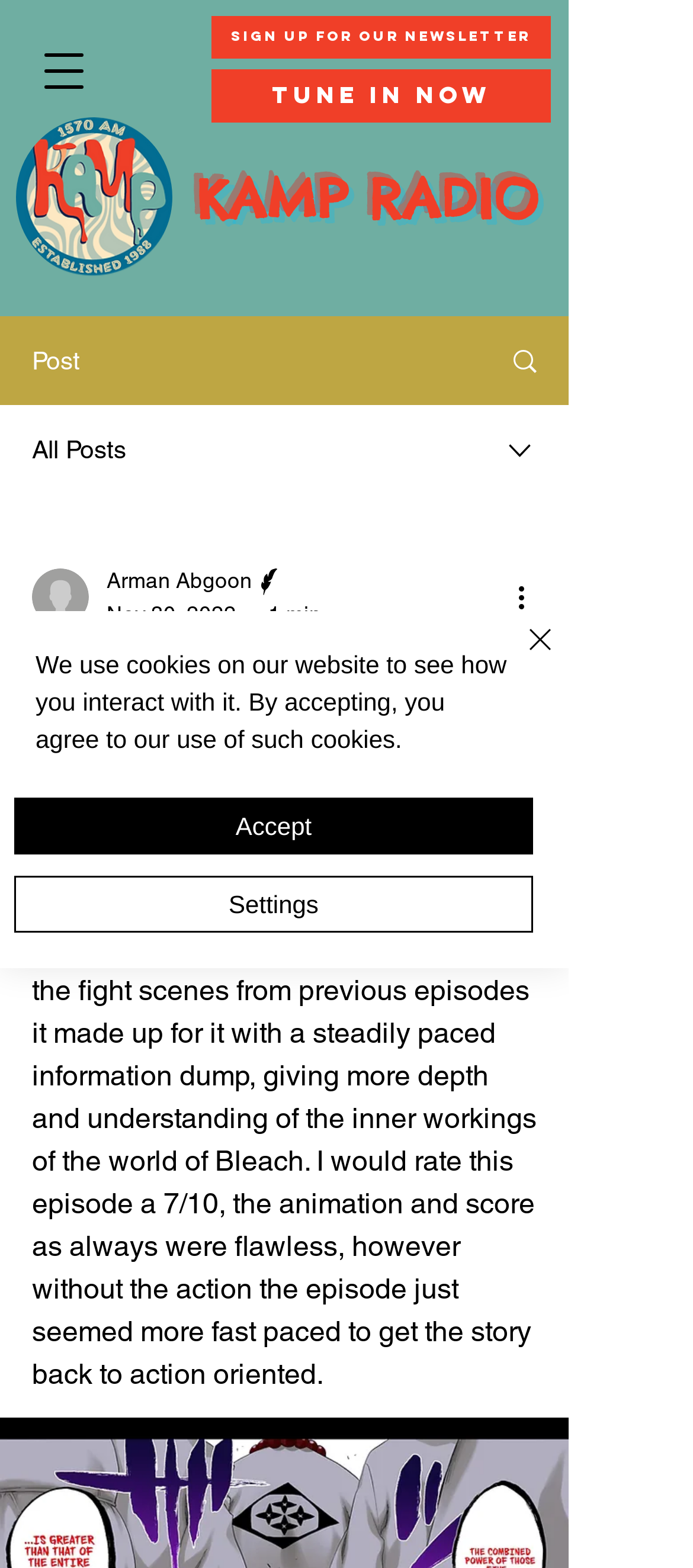What is the name of the radio station?
Look at the image and respond with a single word or a short phrase.

KAMP RADIO